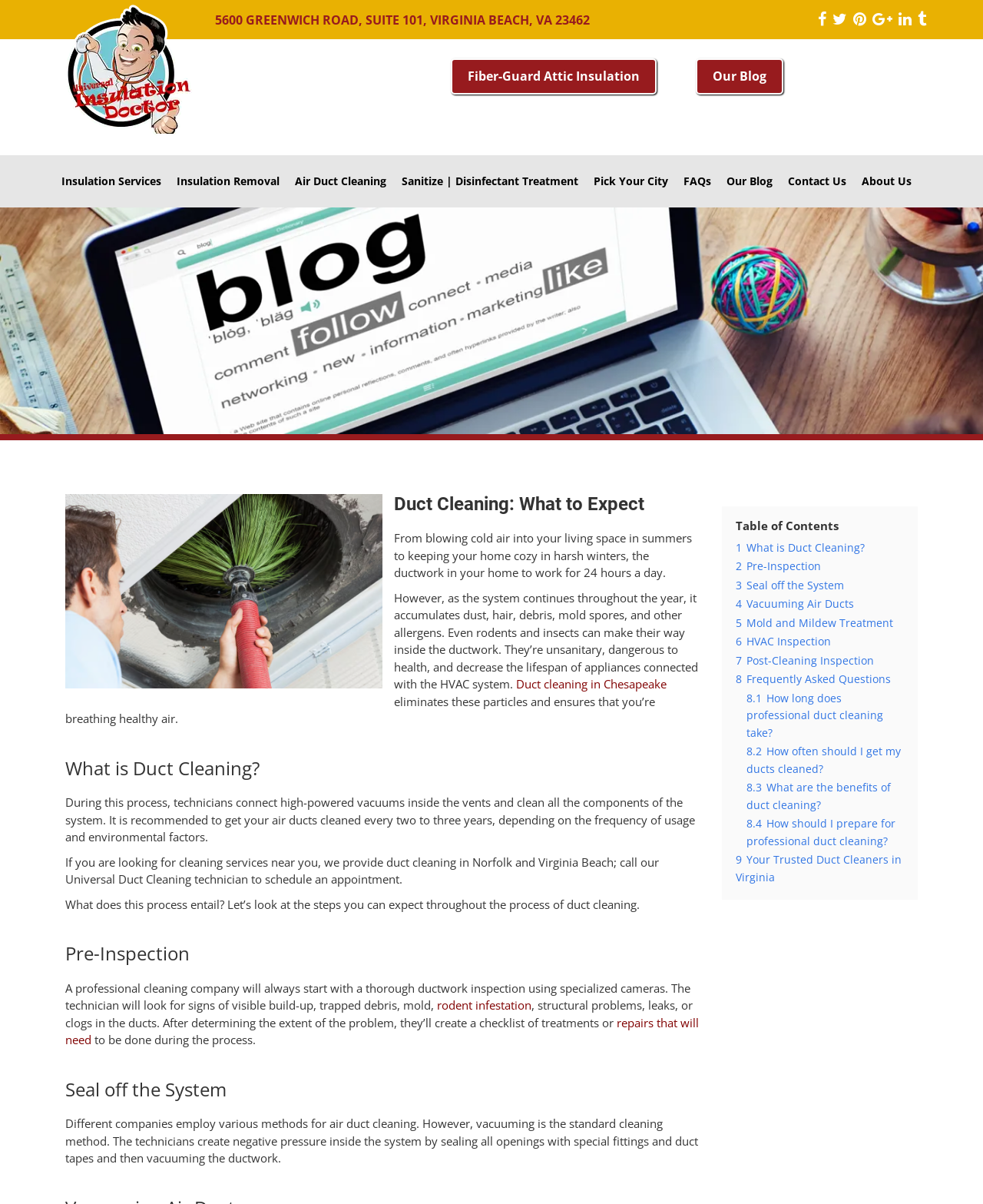Using the given element description, provide the bounding box coordinates (top-left x, top-left y, bottom-right x, bottom-right y) for the corresponding UI element in the screenshot: FAQs

[0.688, 0.129, 0.731, 0.172]